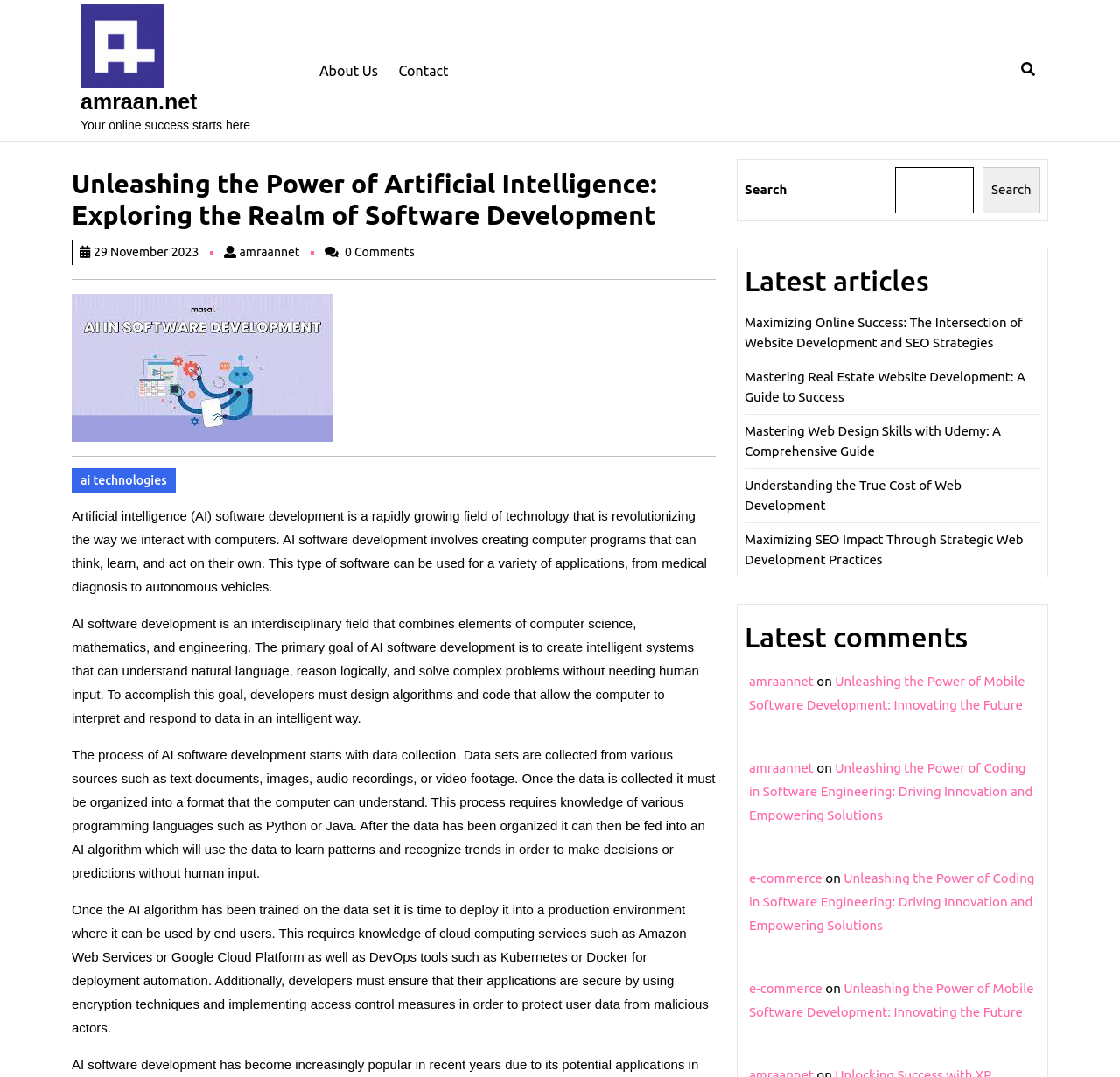Can you find the bounding box coordinates for the element that needs to be clicked to execute this instruction: "Visit the About Us page"? The coordinates should be given as four float numbers between 0 and 1, i.e., [left, top, right, bottom].

[0.285, 0.038, 0.337, 0.093]